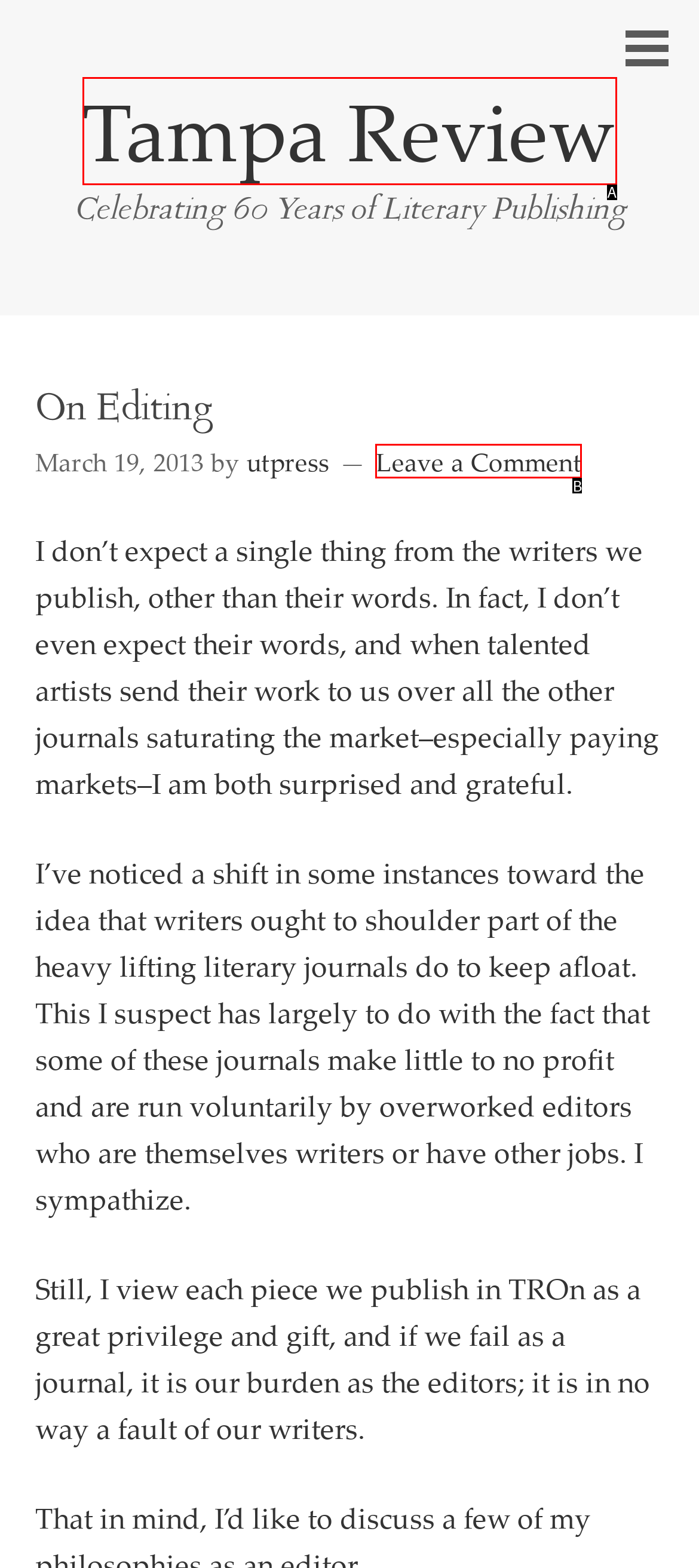Choose the HTML element that best fits the given description: Leave a Comment. Answer by stating the letter of the option.

B